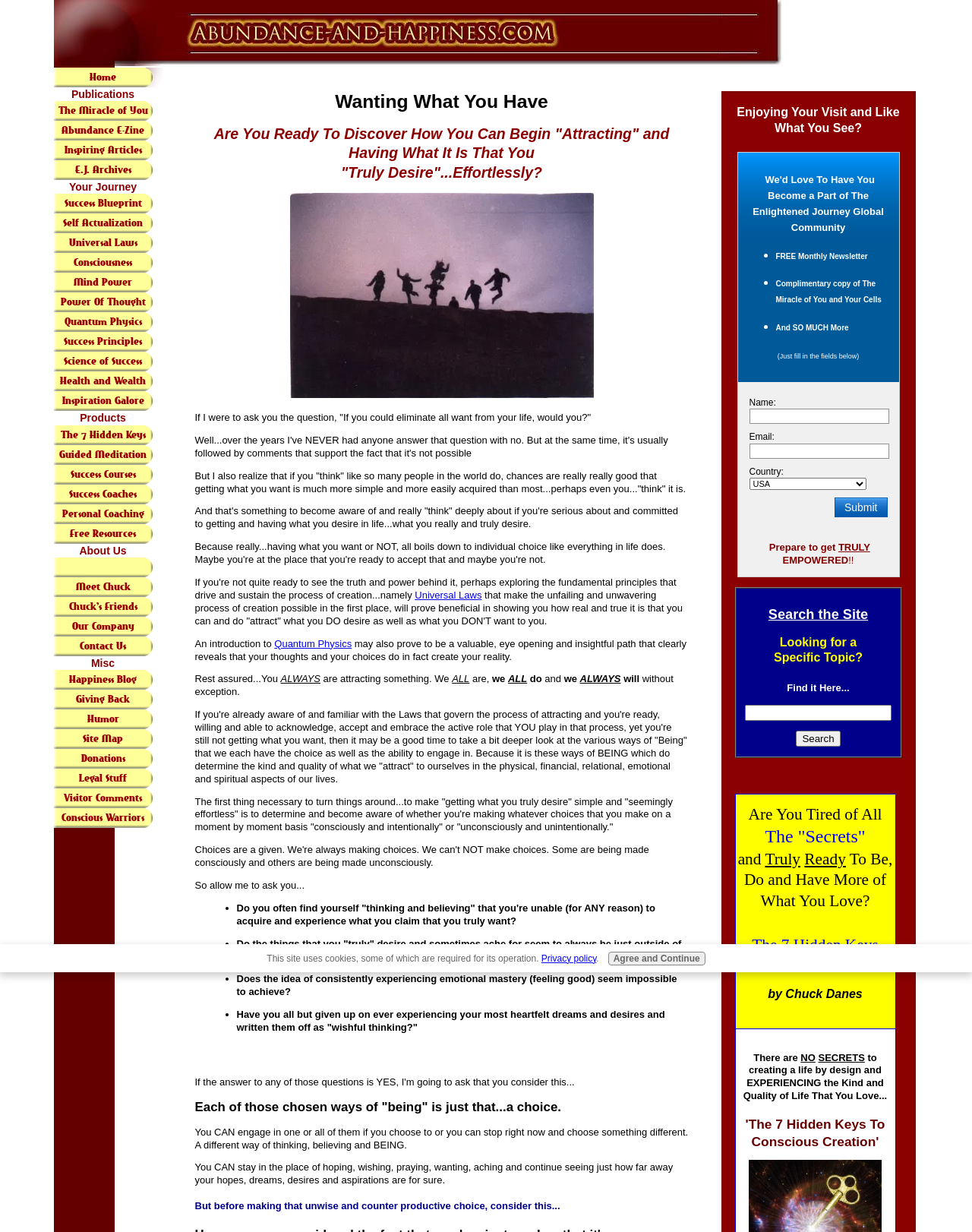Using the provided element description "Privacy policy", determine the bounding box coordinates of the UI element.

[0.557, 0.773, 0.614, 0.782]